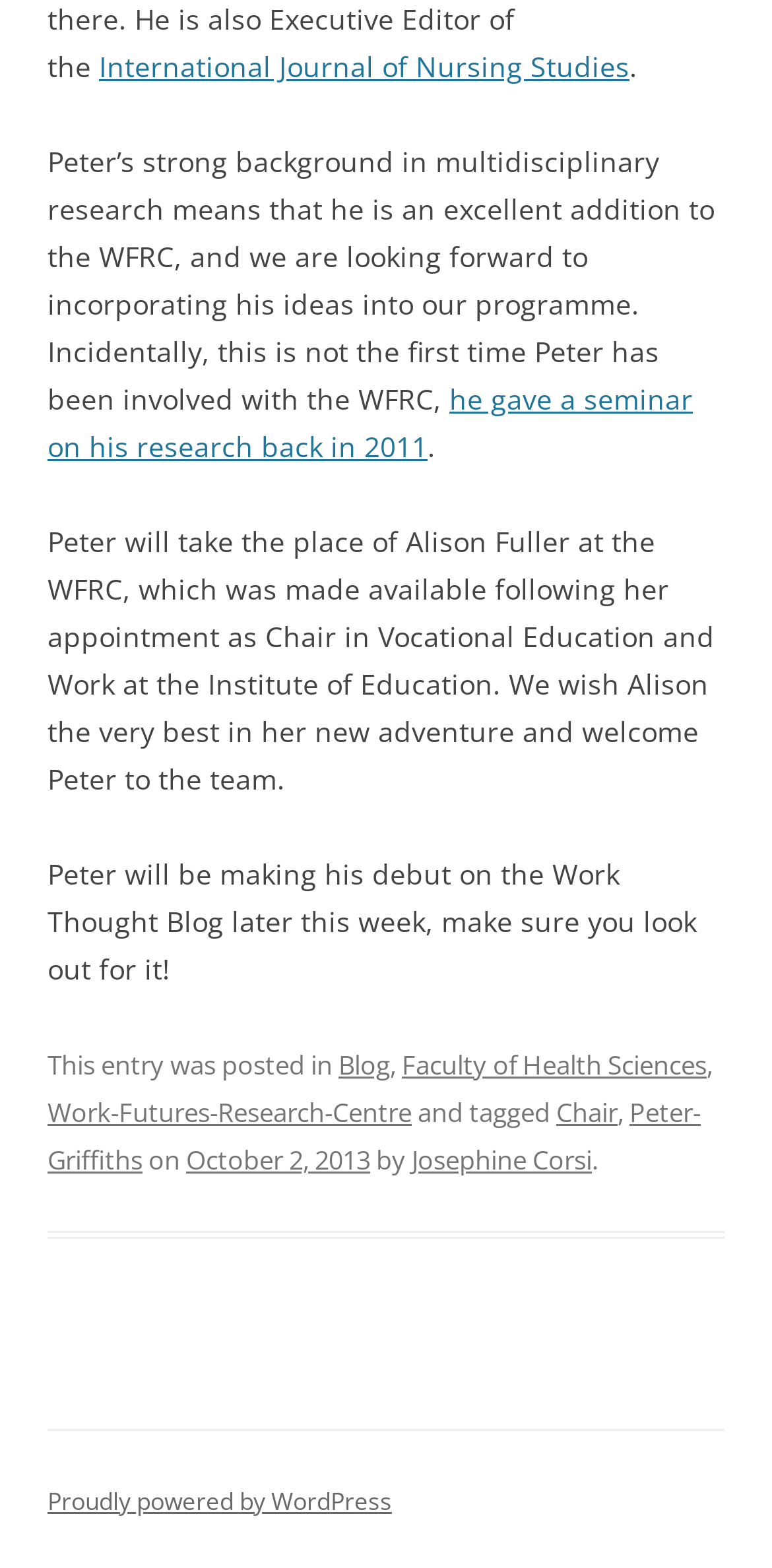Highlight the bounding box coordinates of the region I should click on to meet the following instruction: "view the blog".

[0.438, 0.667, 0.505, 0.69]